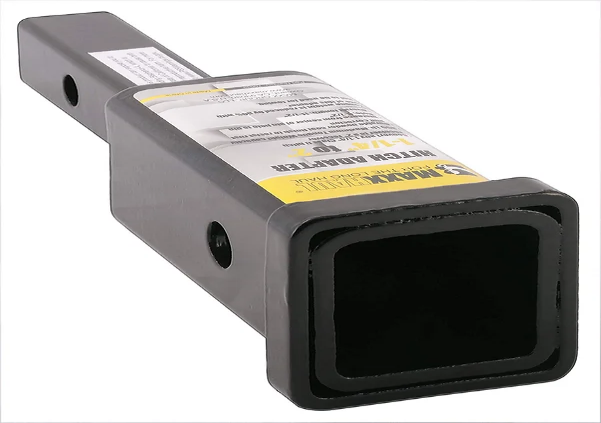Using the information shown in the image, answer the question with as much detail as possible: What is the adapter constructed from?

The MaxxHaul 70032 hitch adapter is constructed from all-welded steel, which provides strength and durability, and is further enhanced by a rugged powder-coated finish that resists rust and corrosion.